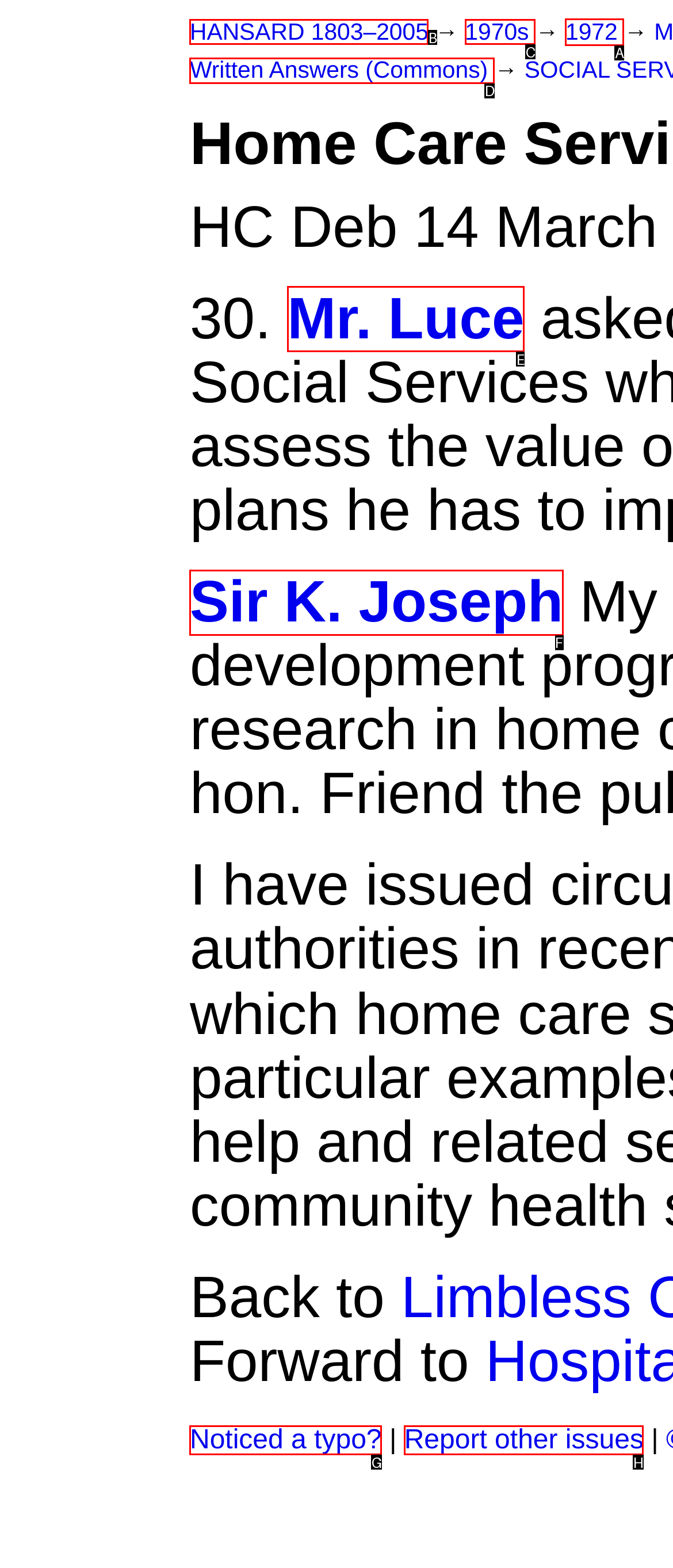For the instruction: View 1972, determine the appropriate UI element to click from the given options. Respond with the letter corresponding to the correct choice.

A